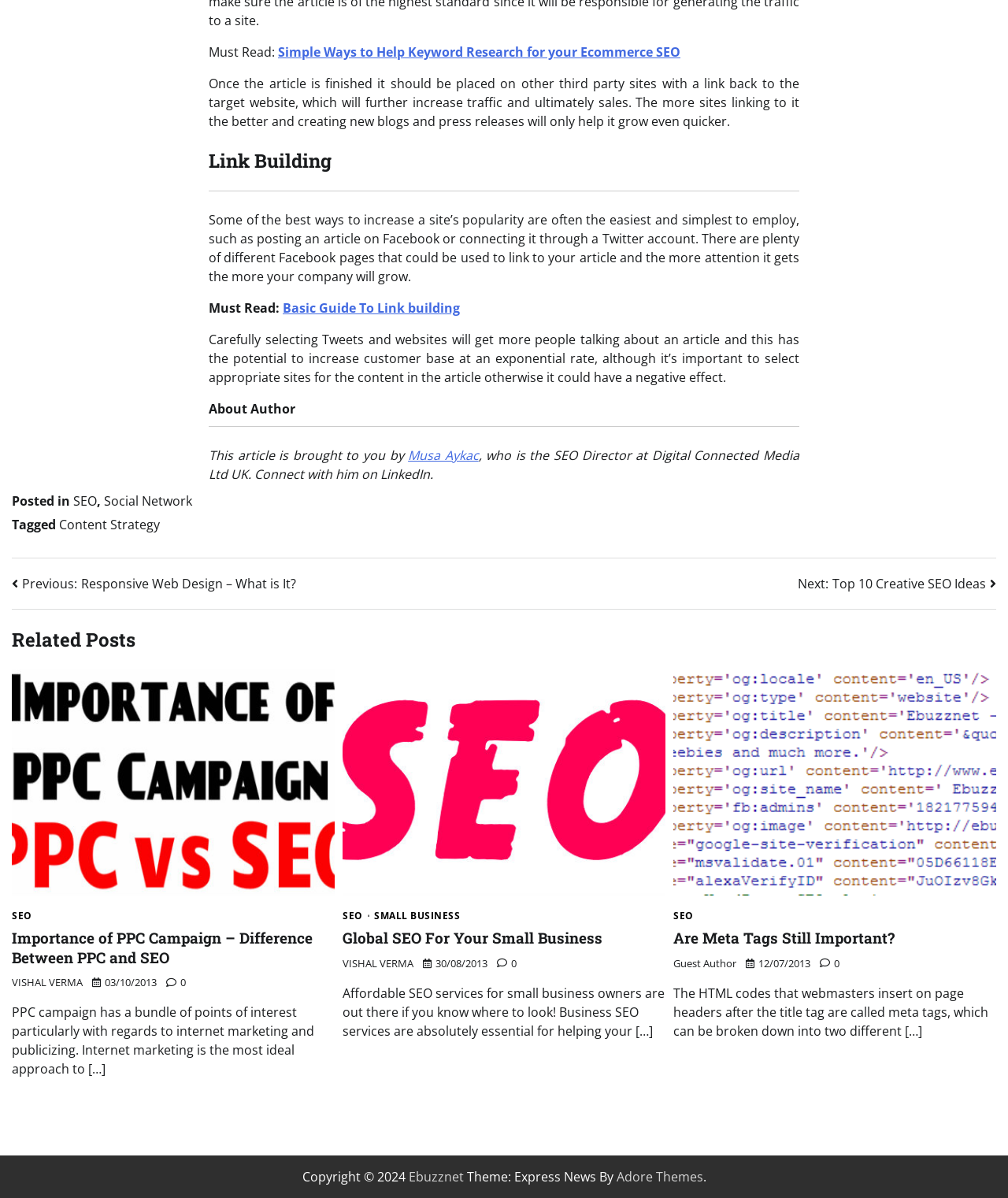Specify the bounding box coordinates of the area to click in order to execute this command: 'Learn about the Basic Guide To Link building'. The coordinates should consist of four float numbers ranging from 0 to 1, and should be formatted as [left, top, right, bottom].

[0.28, 0.25, 0.456, 0.264]